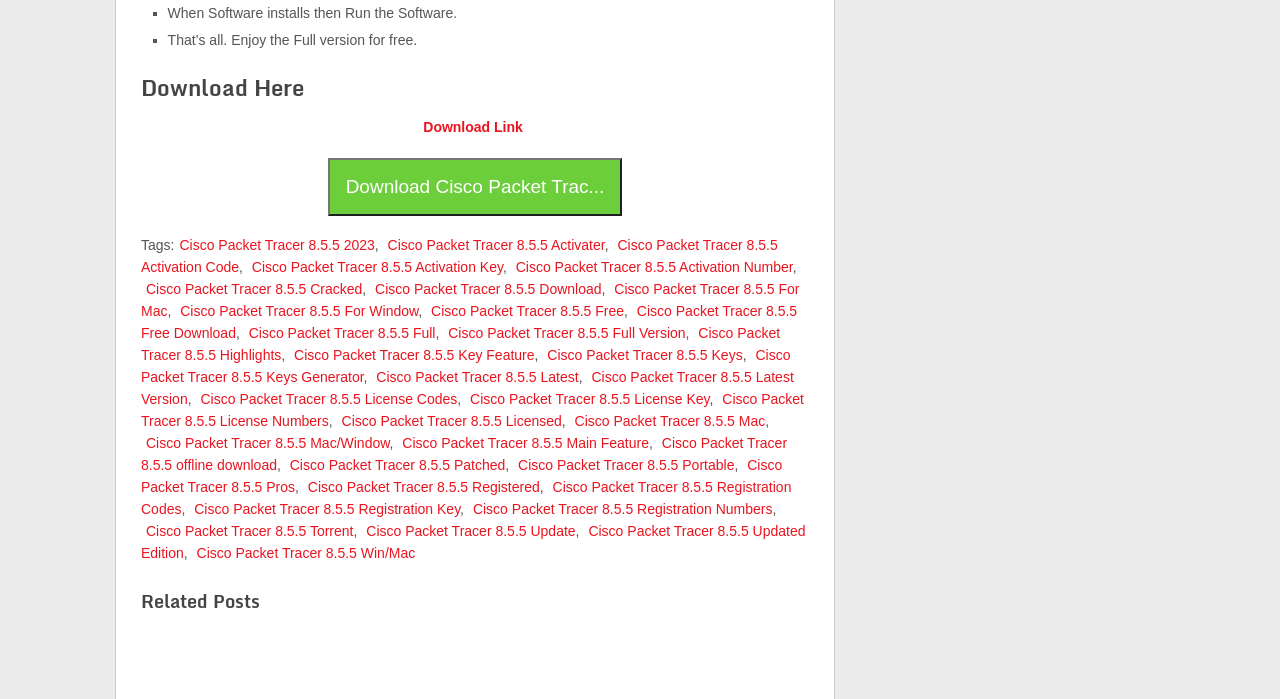Determine the coordinates of the bounding box for the clickable area needed to execute this instruction: "Click on Download Here".

[0.11, 0.104, 0.632, 0.149]